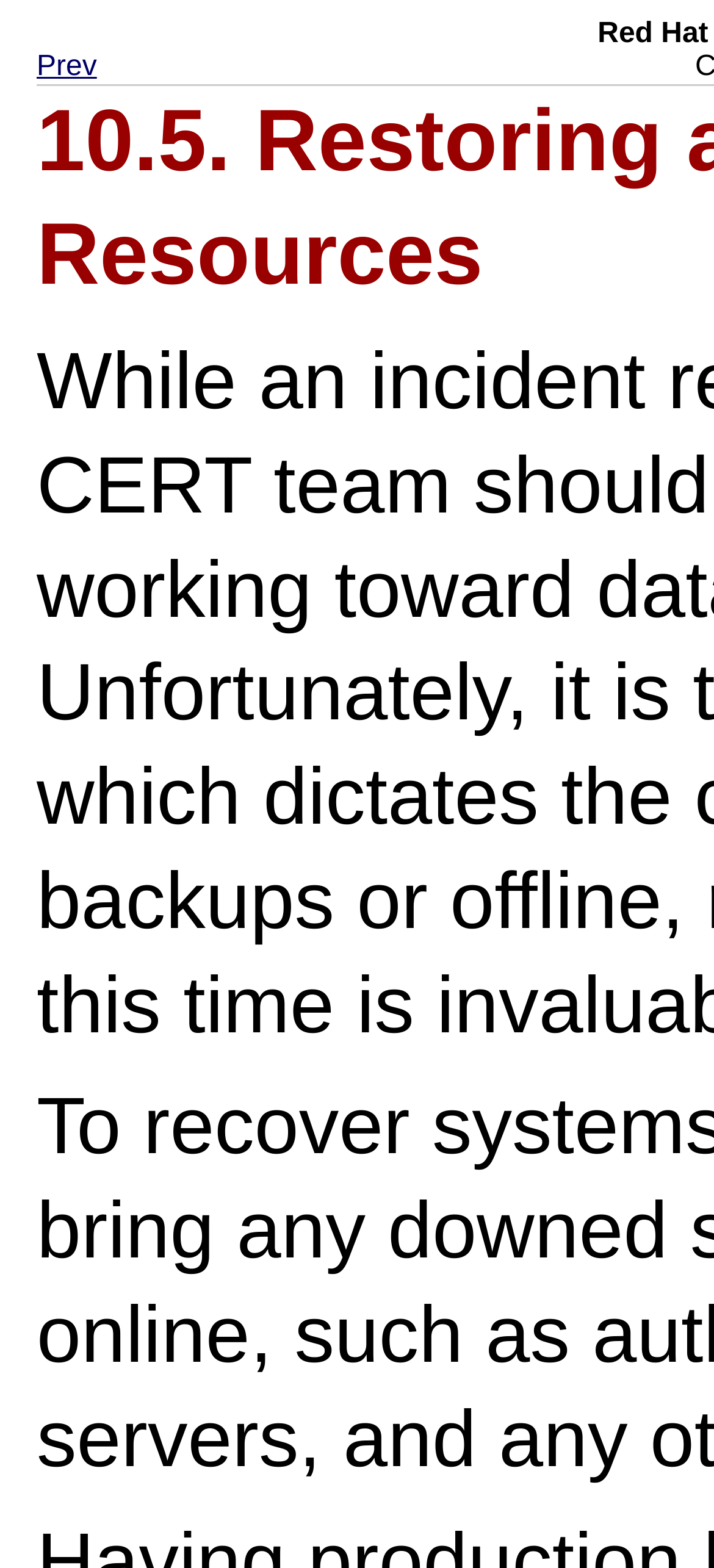Identify the bounding box coordinates for the UI element that matches this description: "Prev".

[0.051, 0.033, 0.136, 0.053]